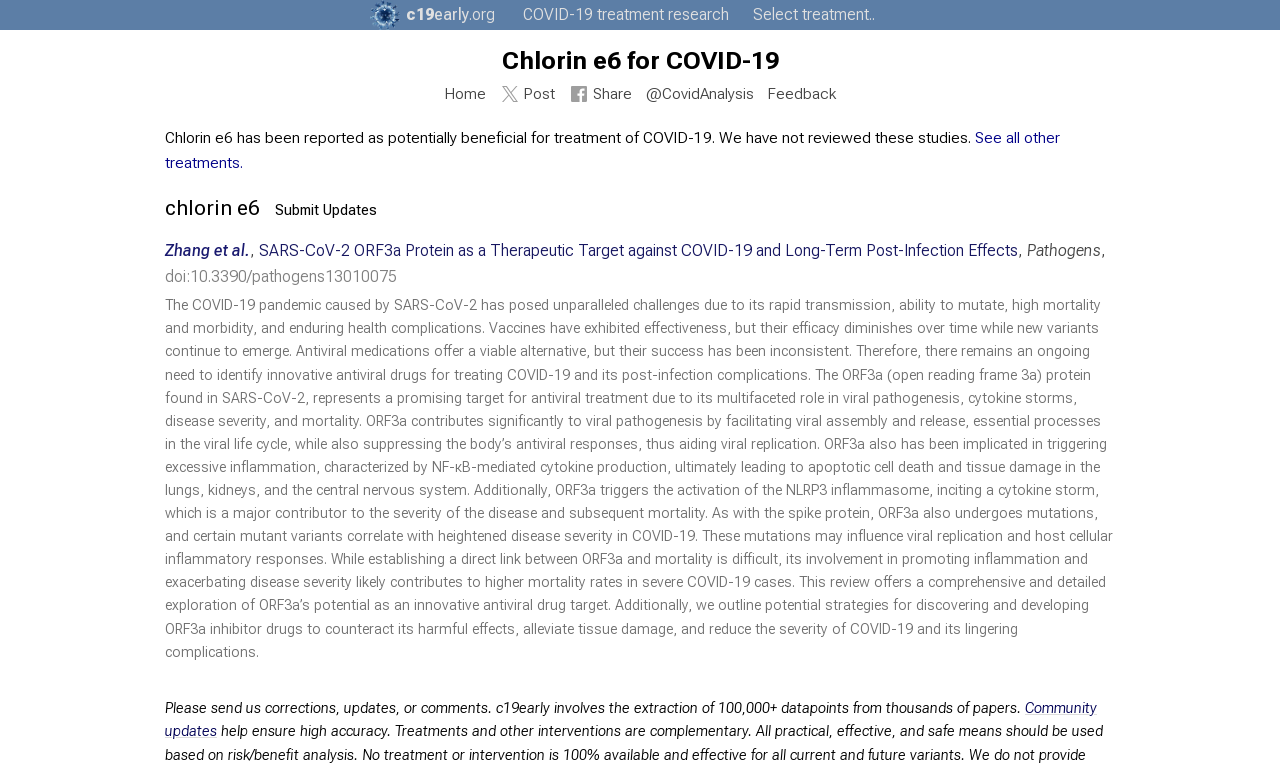Identify the bounding box coordinates of the area you need to click to perform the following instruction: "See all other treatments".

[0.129, 0.167, 0.828, 0.225]